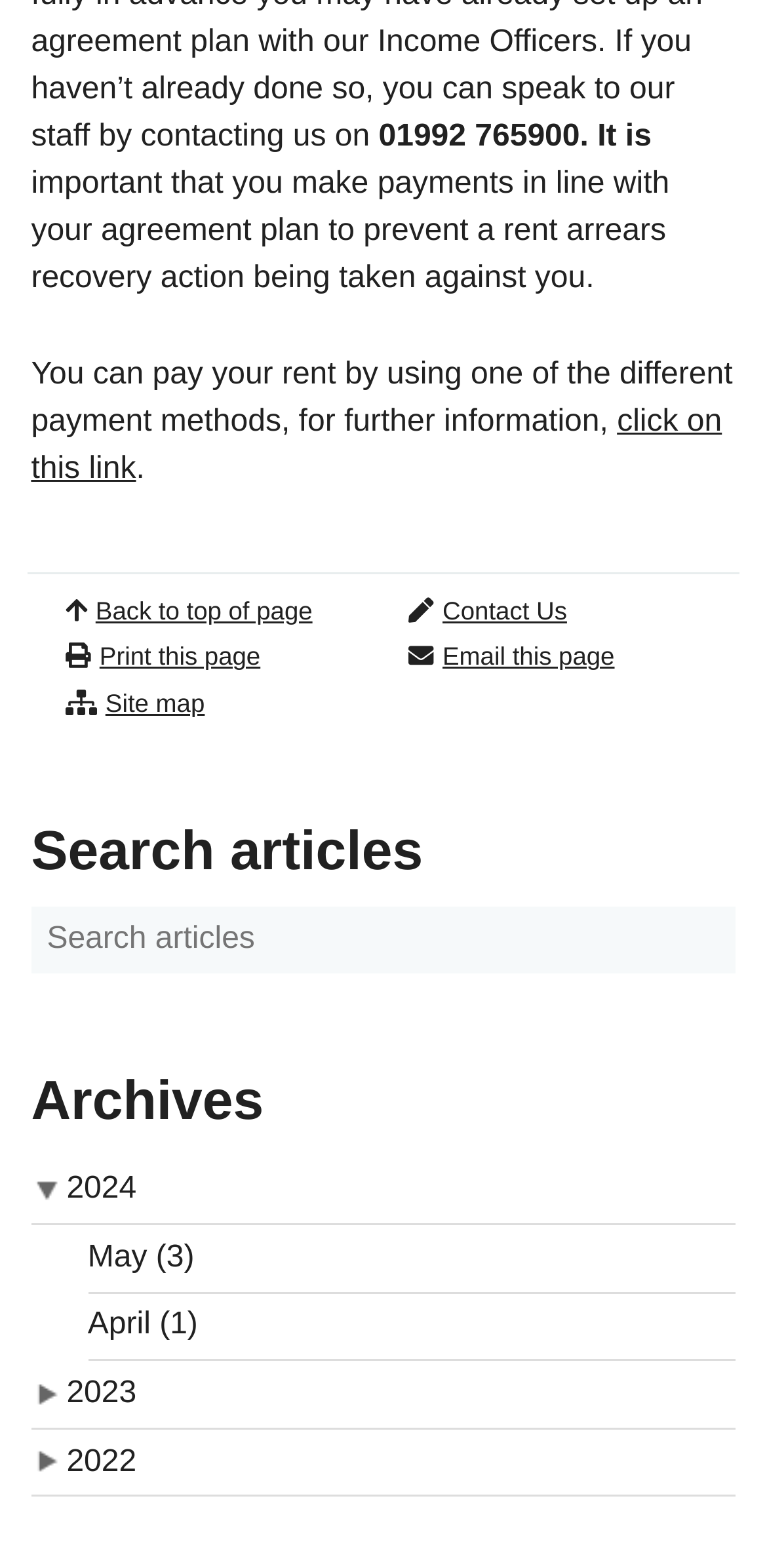Point out the bounding box coordinates of the section to click in order to follow this instruction: "search for articles".

[0.041, 0.579, 0.959, 0.621]